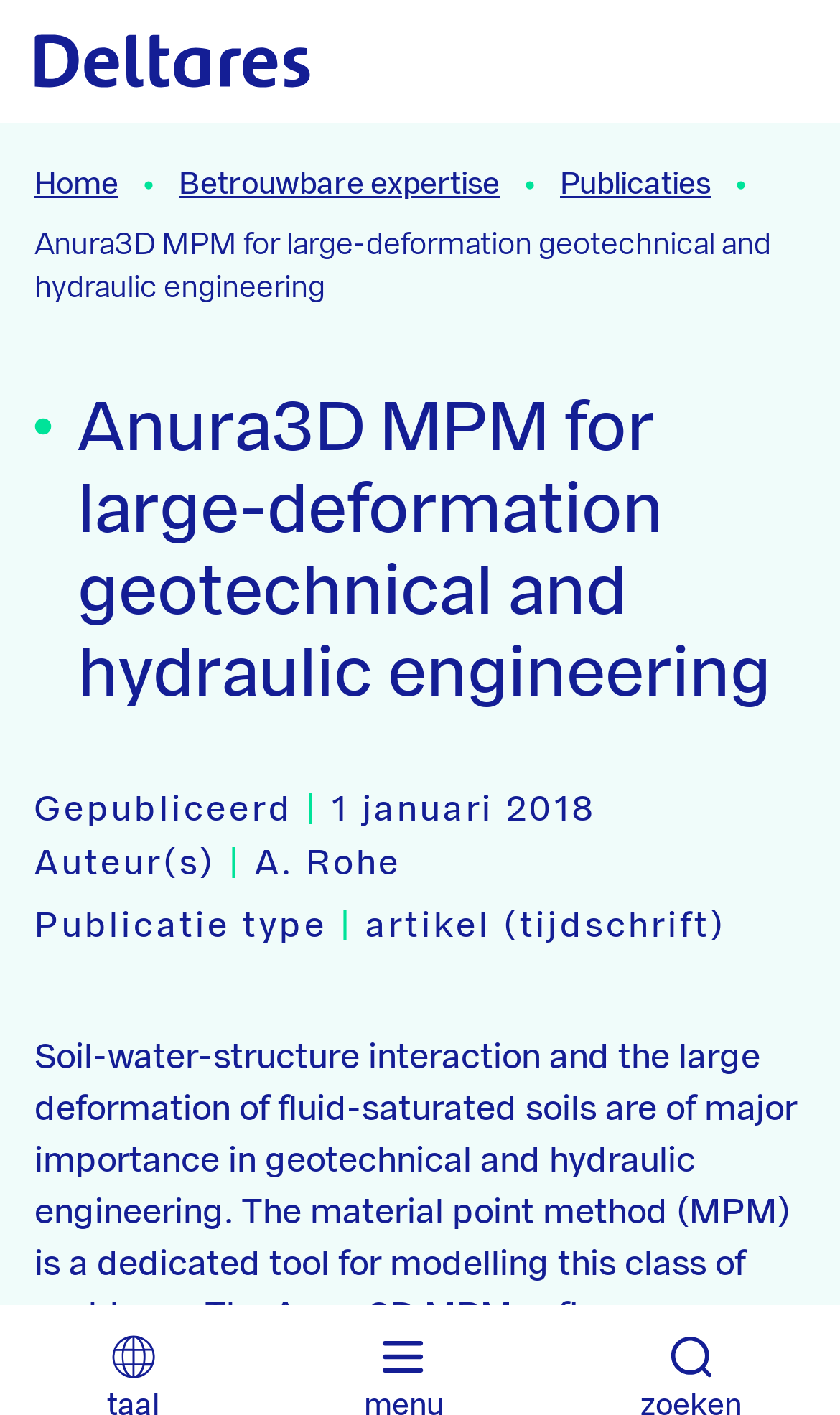What is the type of publication mentioned on the webpage?
Refer to the screenshot and respond with a concise word or phrase.

artikel (tijdschrift)